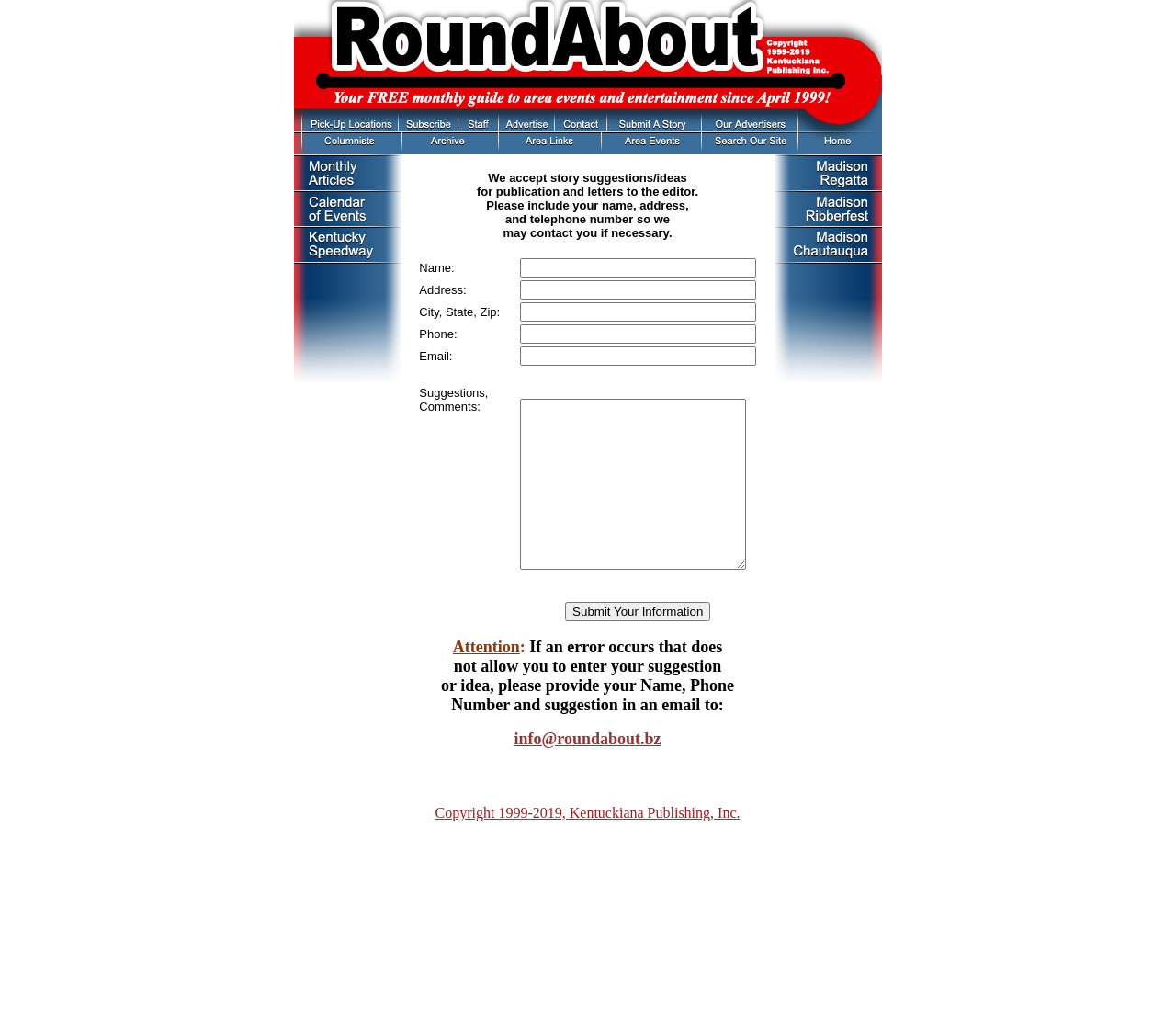Provide the bounding box coordinates of the UI element this sentence describes: "name="submit button" value="Submit Your Information"".

[0.481, 0.584, 0.604, 0.603]